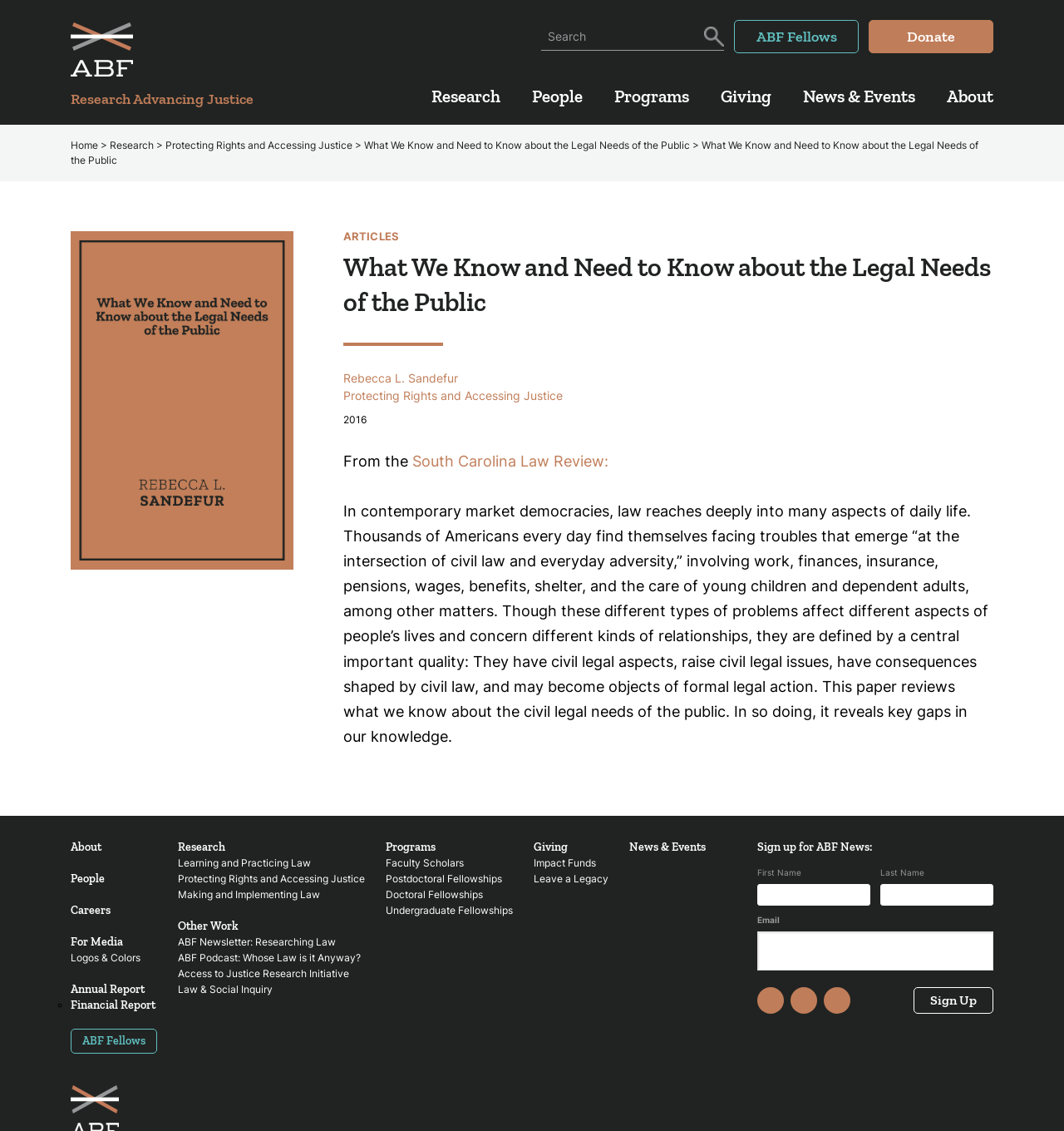Could you indicate the bounding box coordinates of the region to click in order to complete this instruction: "Search for something".

[0.509, 0.02, 0.68, 0.045]